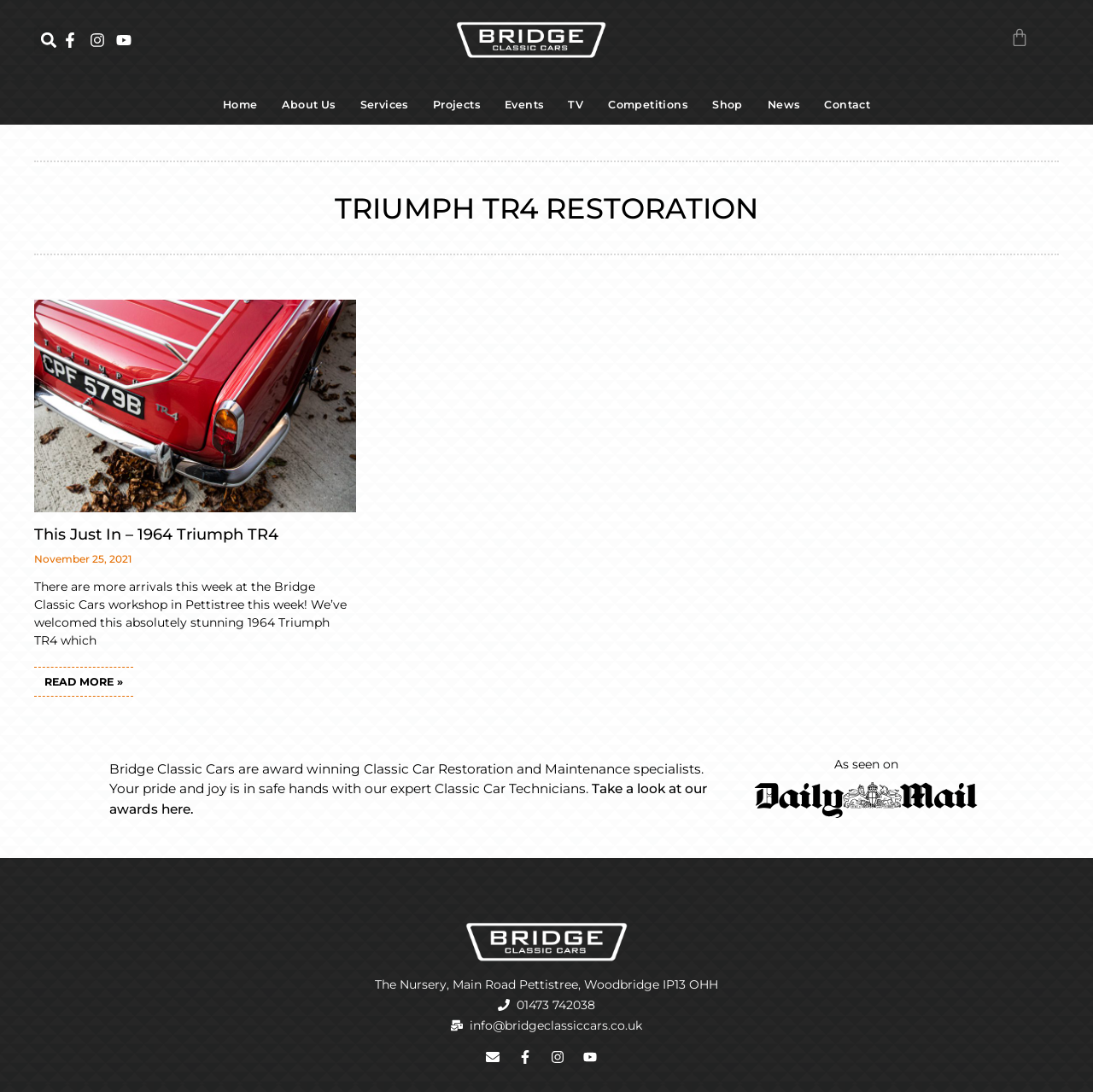Please determine the bounding box coordinates for the UI element described here. Use the format (top-left x, top-left y, bottom-right x, bottom-right y) with values bounded between 0 and 1: Competitions

[0.553, 0.078, 0.633, 0.114]